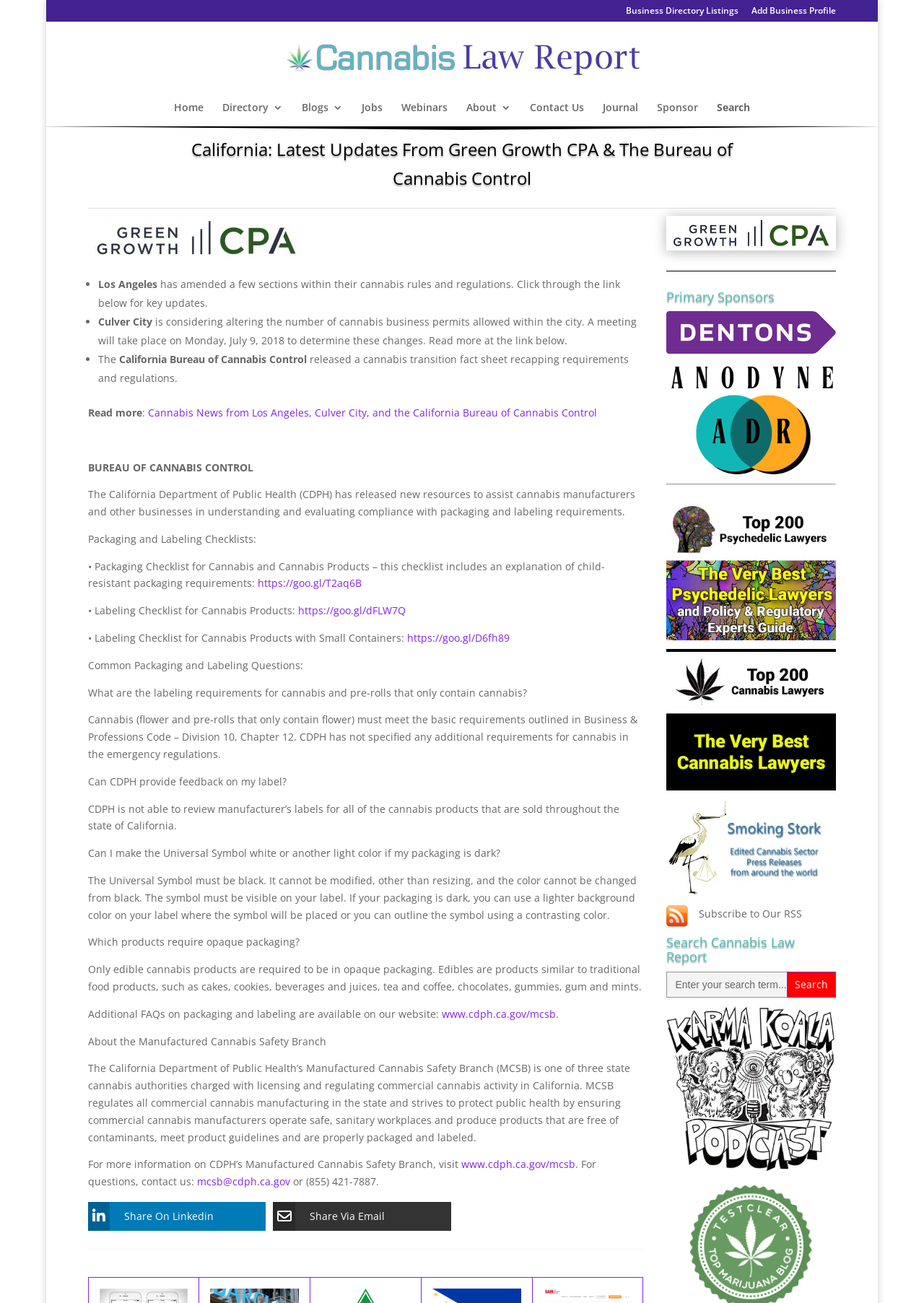Please identify the bounding box coordinates for the region that you need to click to follow this instruction: "Click on 'Business Directory Listings'".

[0.678, 0.005, 0.8, 0.017]